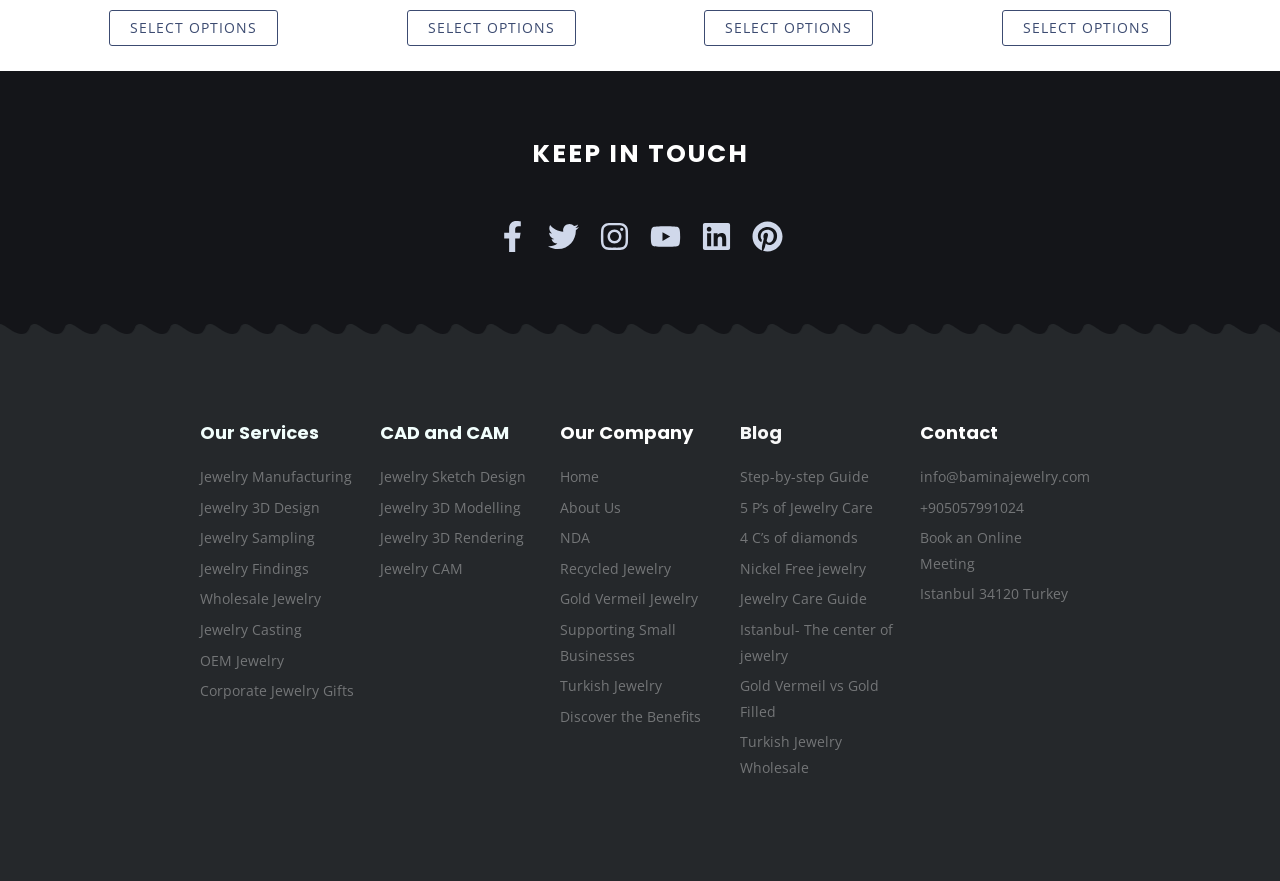How many services are listed under 'Our Services'?
Please answer using one word or phrase, based on the screenshot.

7